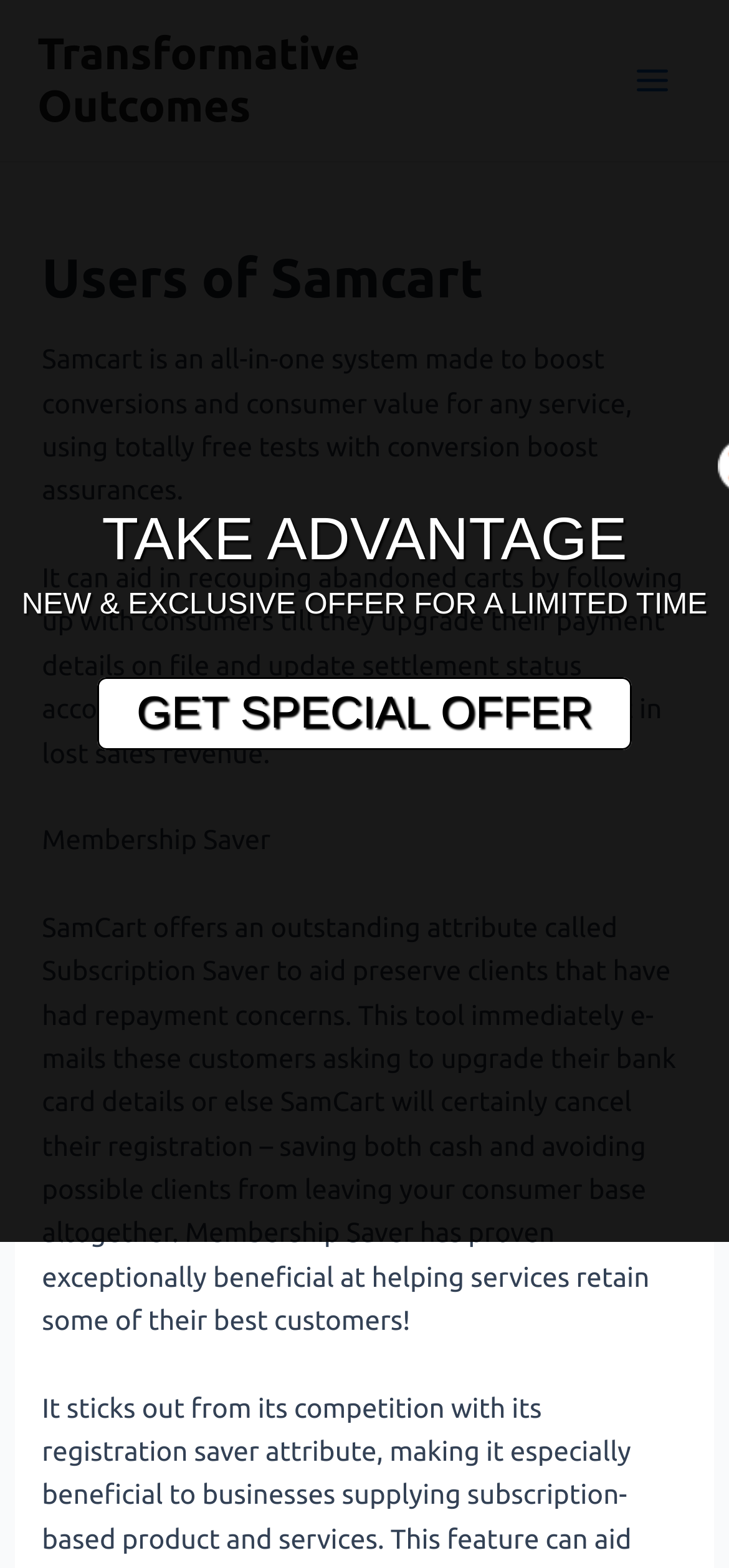Please provide a brief answer to the question using only one word or phrase: 
What is the purpose of Subscription Saver?

Retain customers